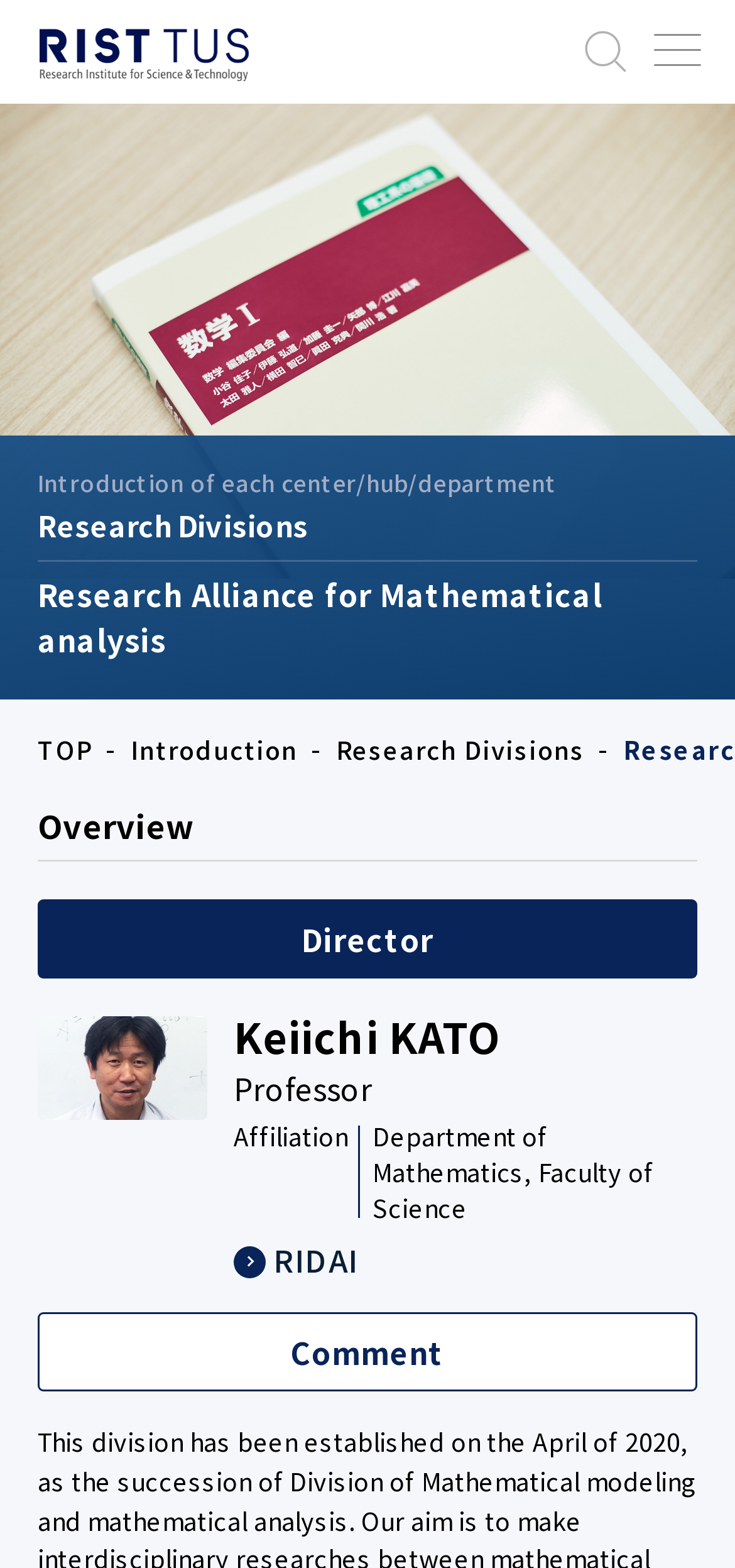Show the bounding box coordinates for the element that needs to be clicked to execute the following instruction: "Switch to English". Provide the coordinates in the form of four float numbers between 0 and 1, i.e., [left, top, right, bottom].

[0.513, 0.775, 0.633, 0.832]